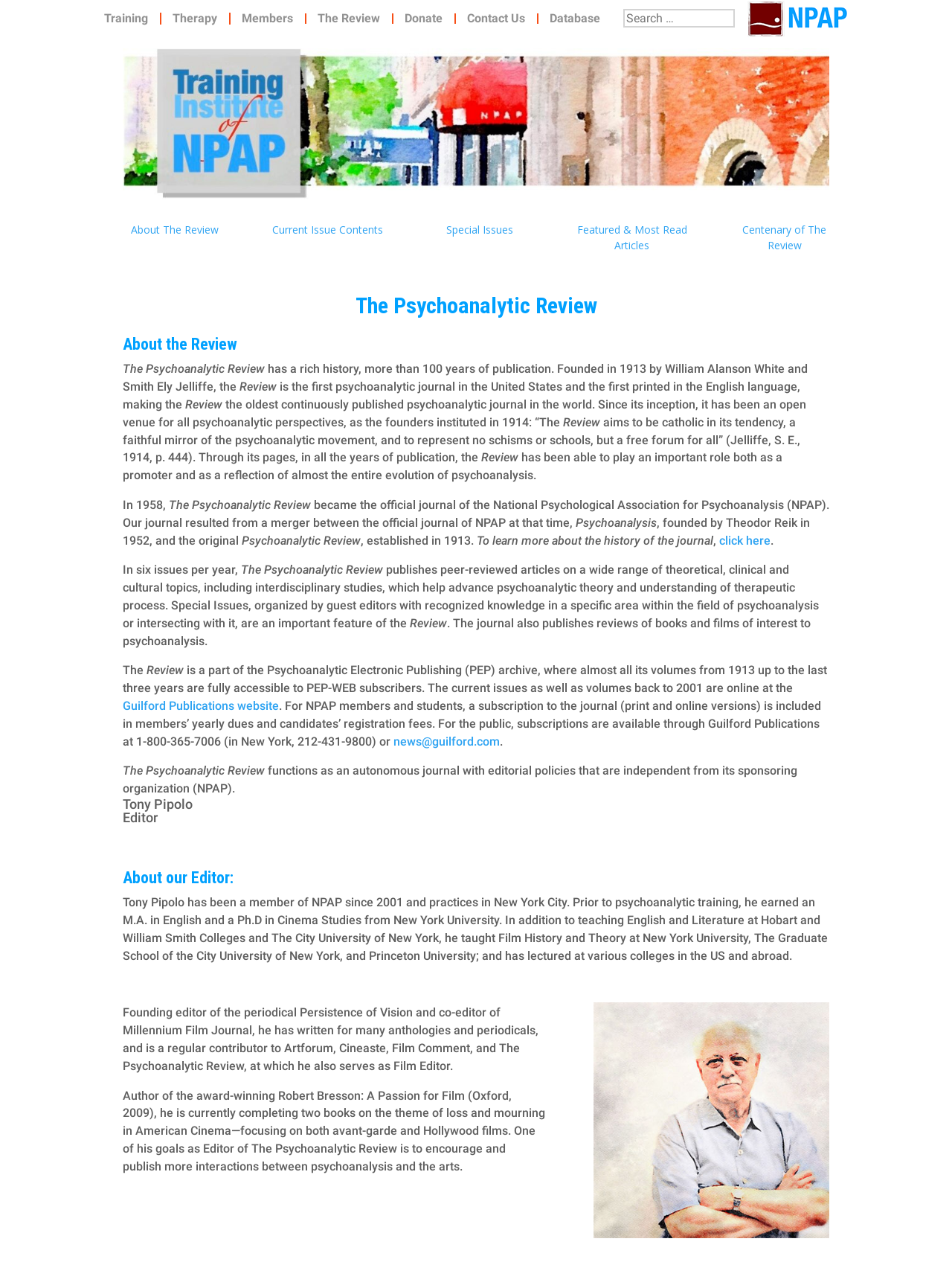Who is the editor of the journal?
Utilize the information in the image to give a detailed answer to the question.

I found the answer by looking at the heading 'Tony Pipolo Editor' and the section 'About our Editor:' which provides information about the editor's background and experience.